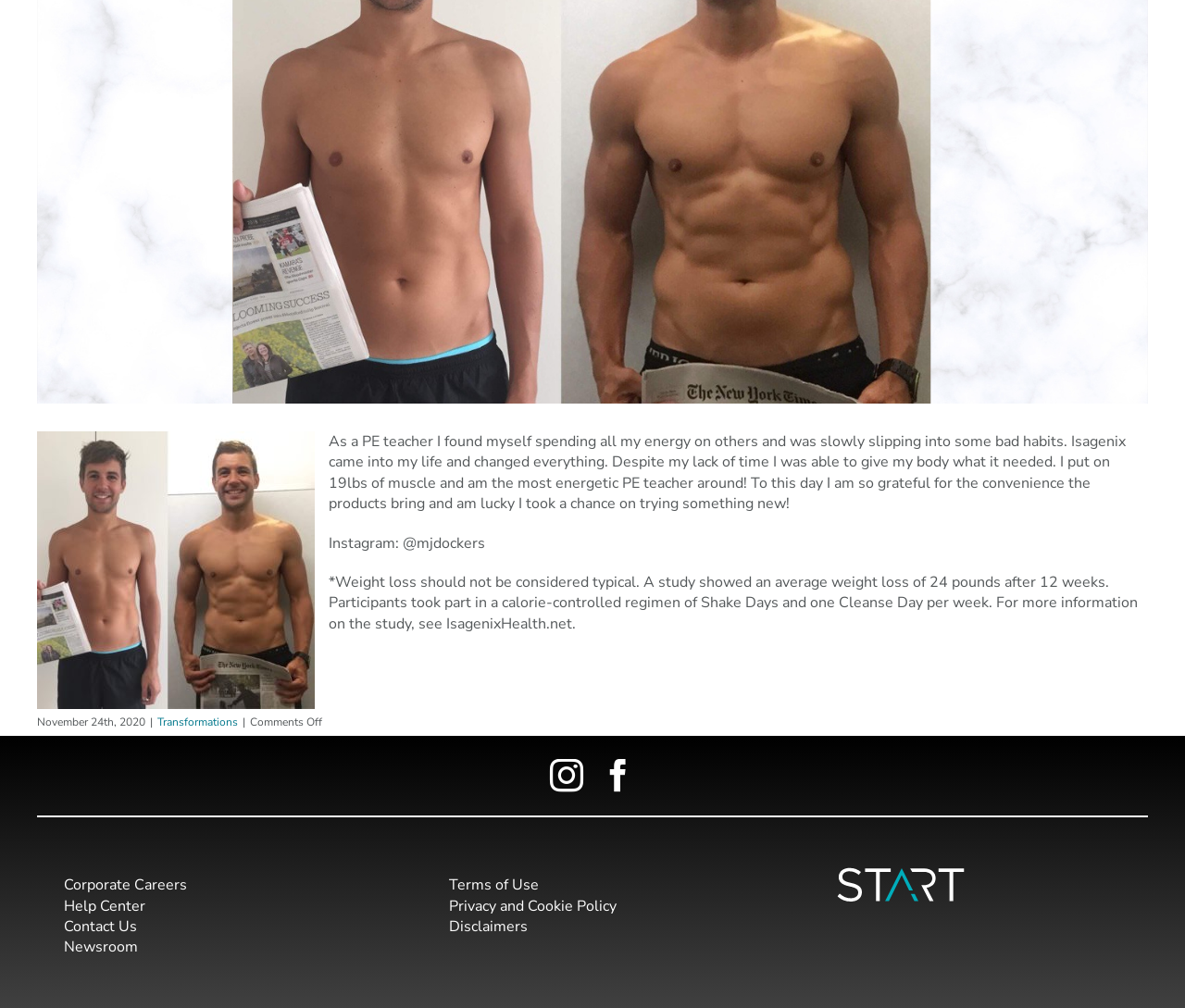Given the webpage screenshot and the description, determine the bounding box coordinates (top-left x, top-left y, bottom-right x, bottom-right y) that define the location of the UI element matching this description: 简体中文

None